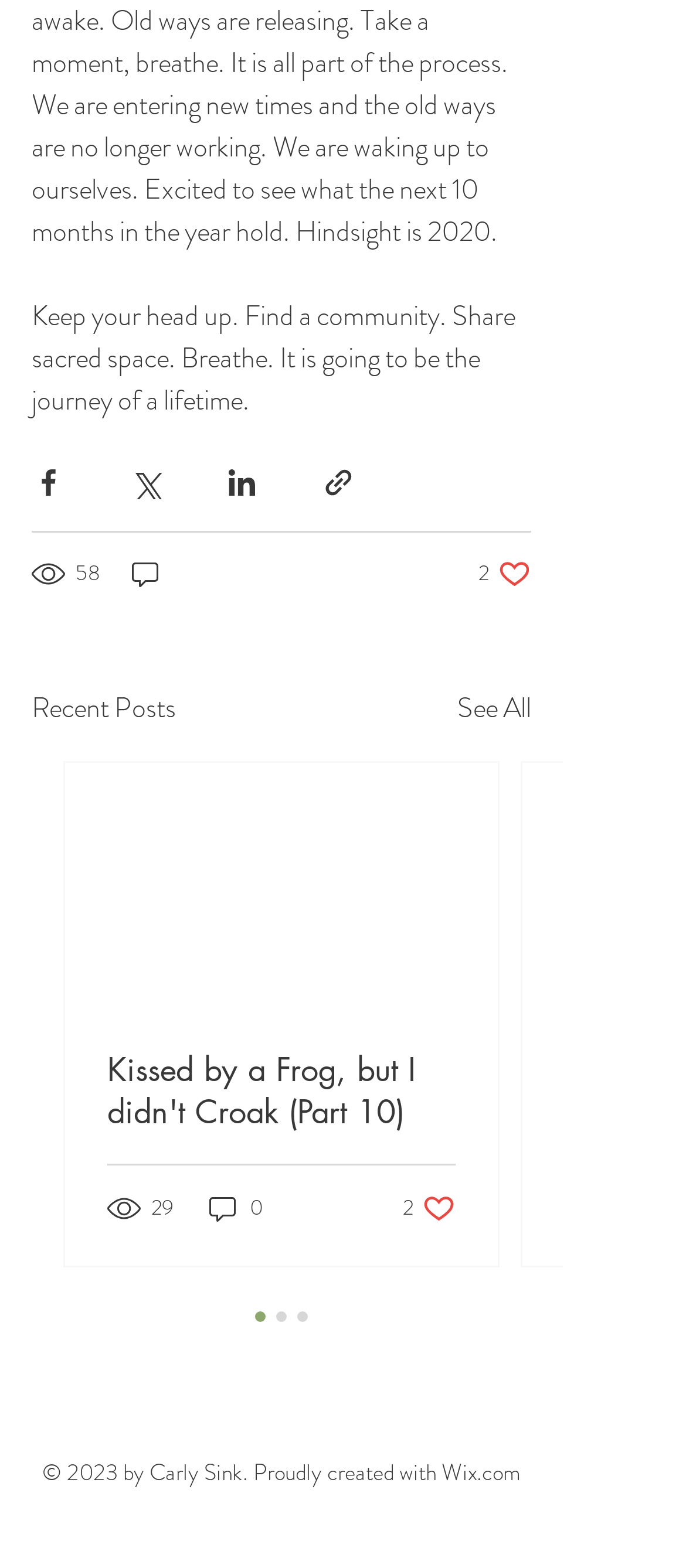Can you provide the bounding box coordinates for the element that should be clicked to implement the instruction: "Click on the RSS 2.0 link"?

None